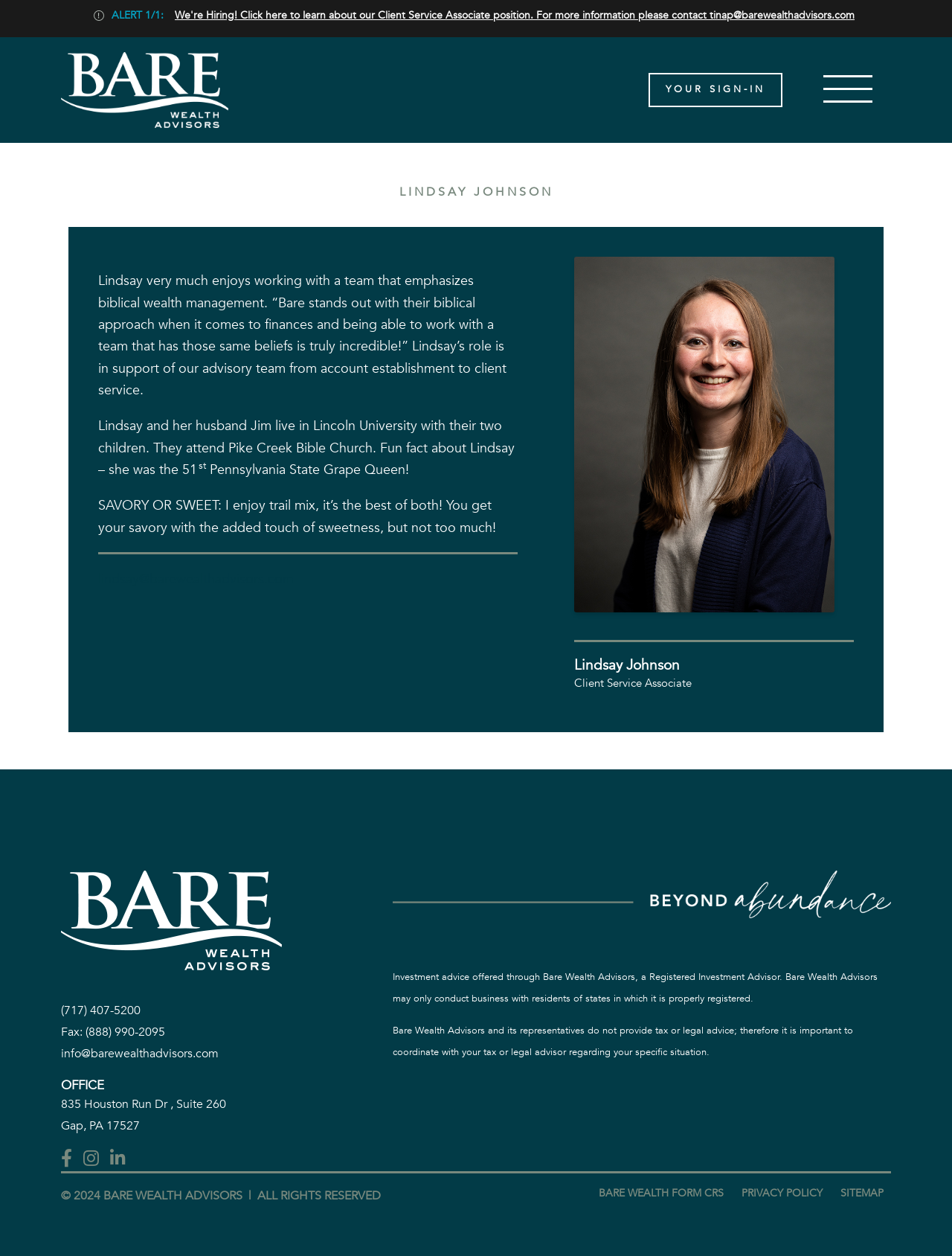What is the name of the church Lindsay and her husband attend?
Please analyze the image and answer the question with as much detail as possible.

I obtained the answer by reading the biography section about Lindsay Johnson, which mentions that she and her husband attend Pike Creek Bible Church.